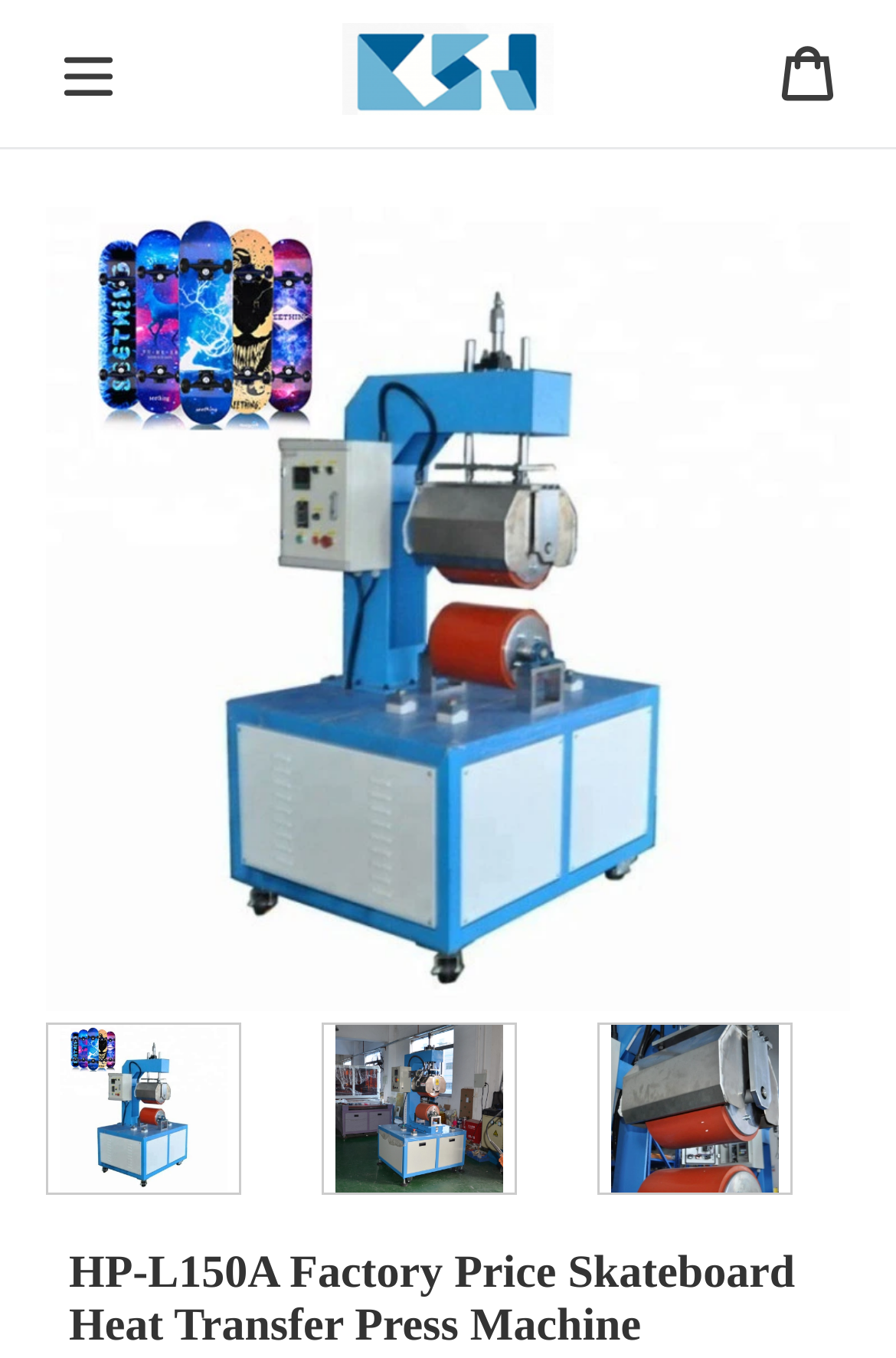Reply to the question with a single word or phrase:
What is the main topic of the webpage?

heat transfer press machine